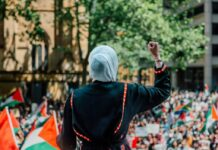Can you give a detailed response to the following question using the information from the image? What is the setting of the demonstration?

The backdrop of the image features lush greenery and urban architecture, hinting at a vibrant and significant public space where the demonstration is taking place.